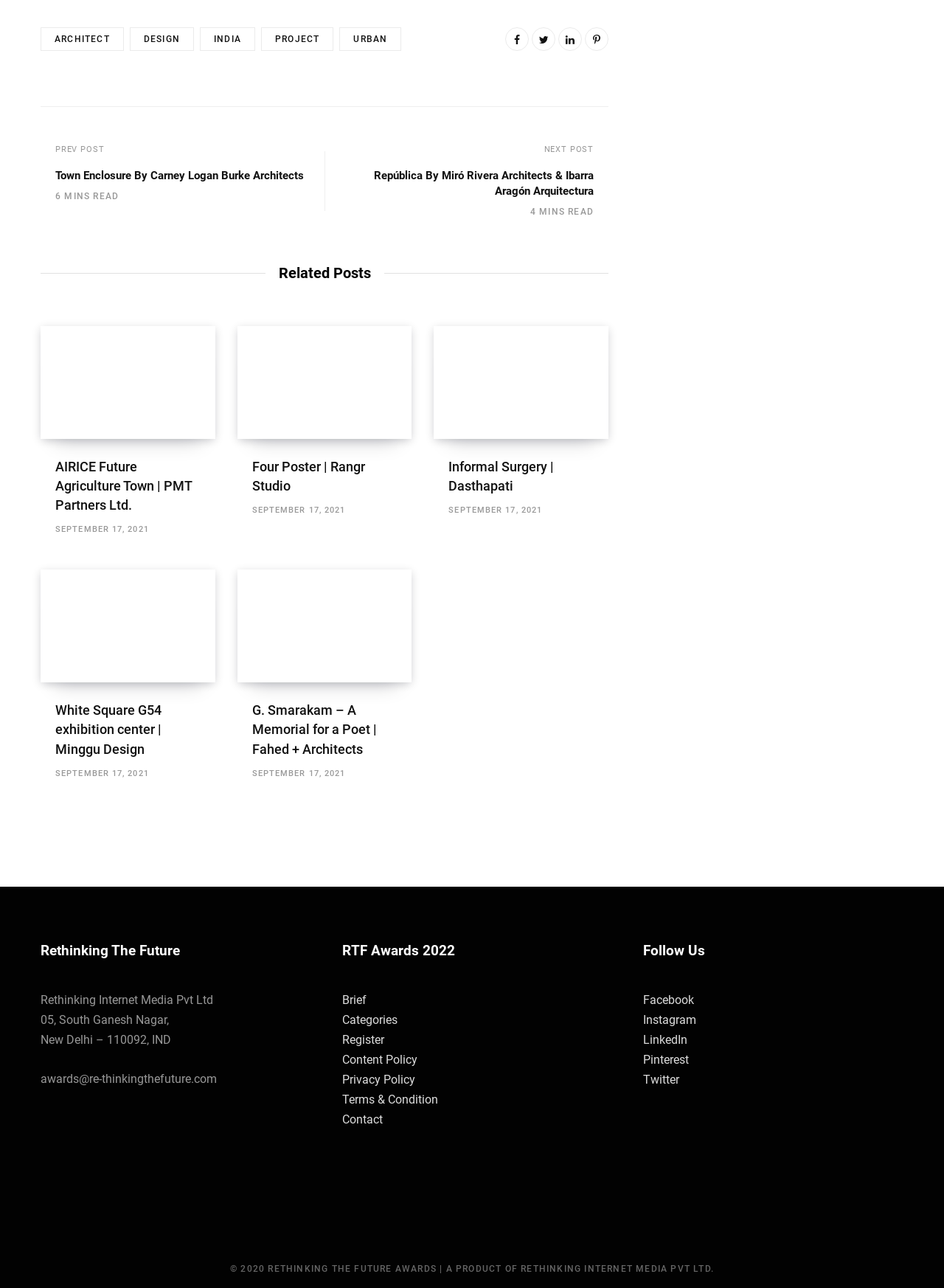Please specify the bounding box coordinates of the area that should be clicked to accomplish the following instruction: "Follow Rethinking The Future on Facebook". The coordinates should consist of four float numbers between 0 and 1, i.e., [left, top, right, bottom].

[0.681, 0.771, 0.735, 0.782]